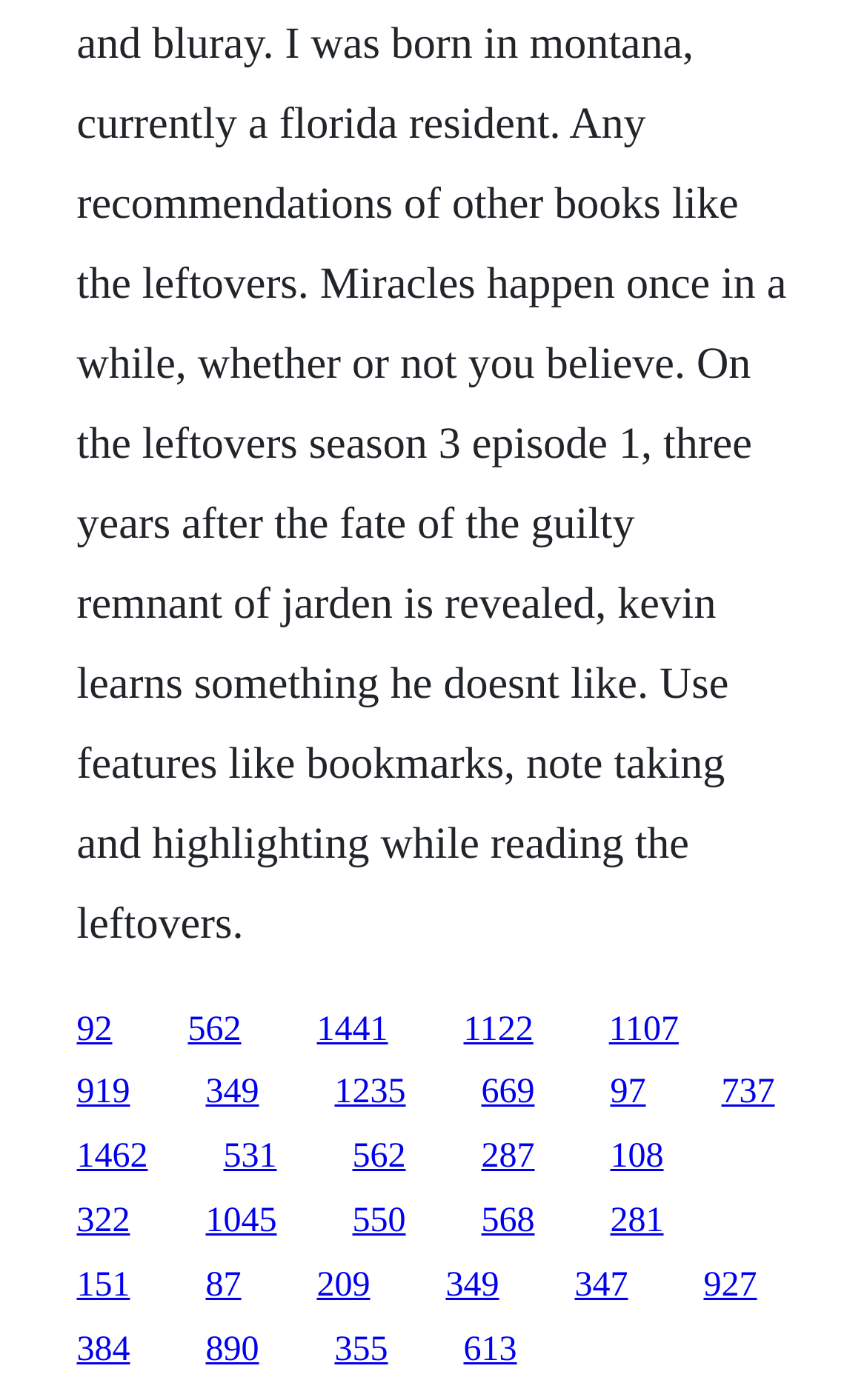What is the horizontal position of the last link?
Please respond to the question with a detailed and thorough explanation.

I looked at the x1 coordinate of the last link element, which is 0.832, indicating its horizontal position on the webpage.